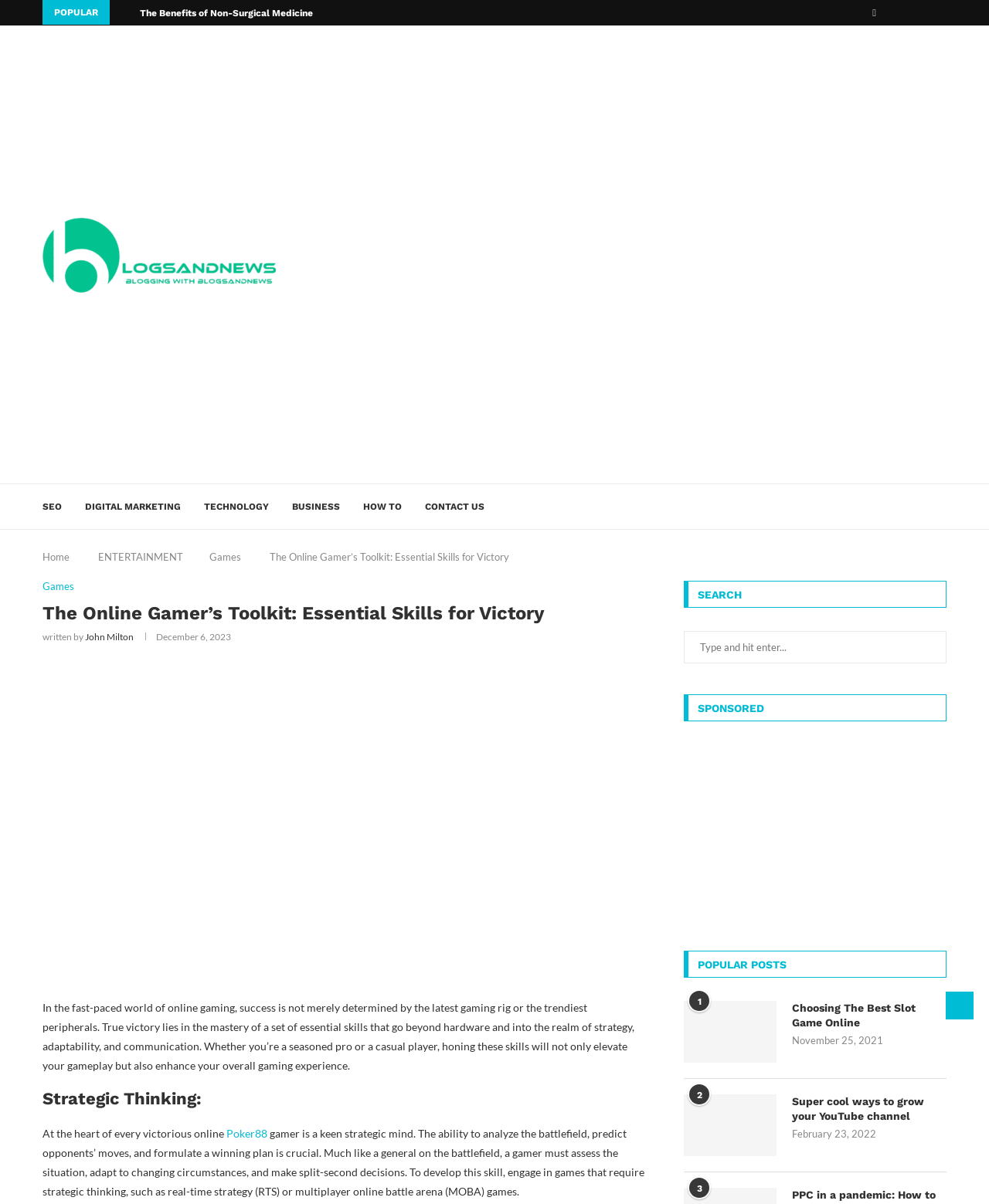Locate the bounding box coordinates of the clickable region necessary to complete the following instruction: "Click the 'Contact Us' link". Provide the coordinates in the format of four float numbers between 0 and 1, i.e., [left, top, right, bottom].

None